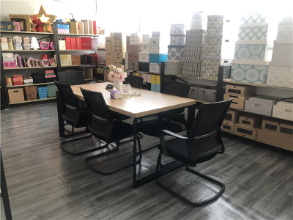With reference to the image, please provide a detailed answer to the following question: What is the purpose of the vase on the table?

The caption states that the vase with flowers 'adds a touch of elegance and warmth to the workspace', implying that its purpose is to enhance the ambiance of the meeting space.